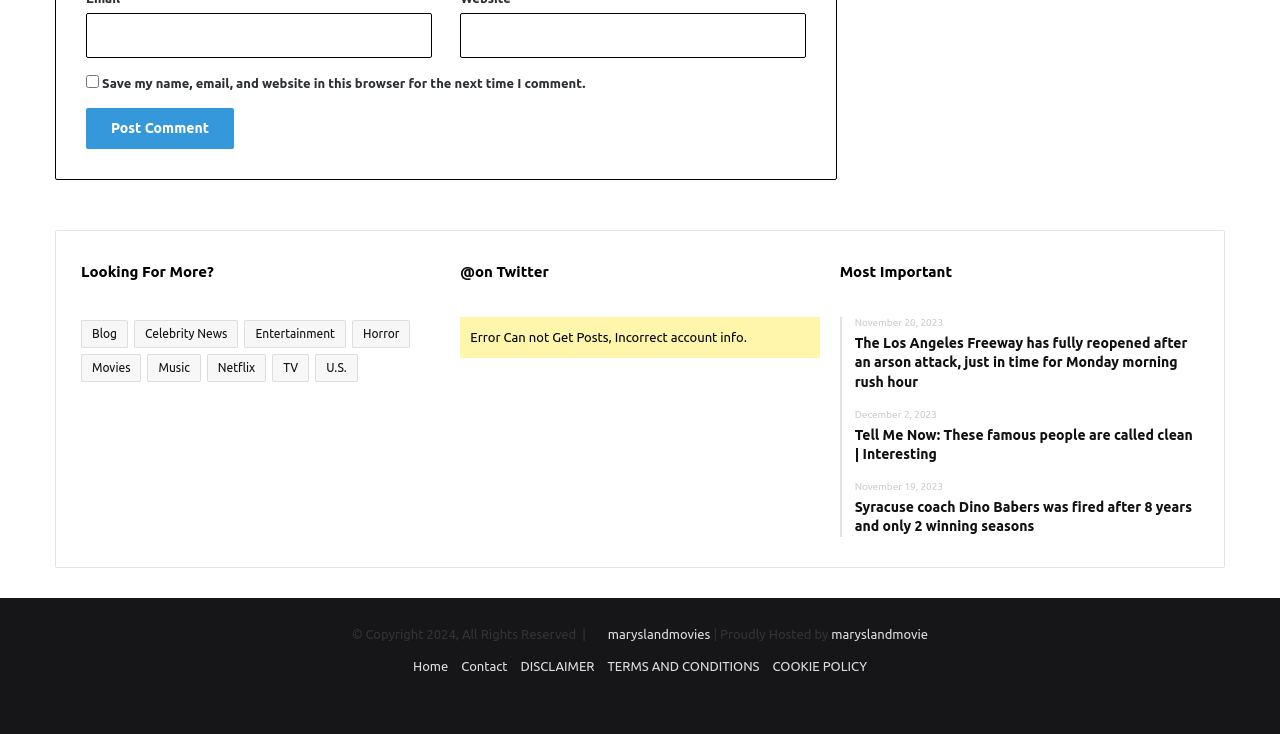What is the error message displayed on the webpage?
Give a thorough and detailed response to the question.

The error message 'Error Can not Get Posts, Incorrect account info.' is displayed on the webpage, indicating that there is an issue with retrieving posts due to incorrect account information.